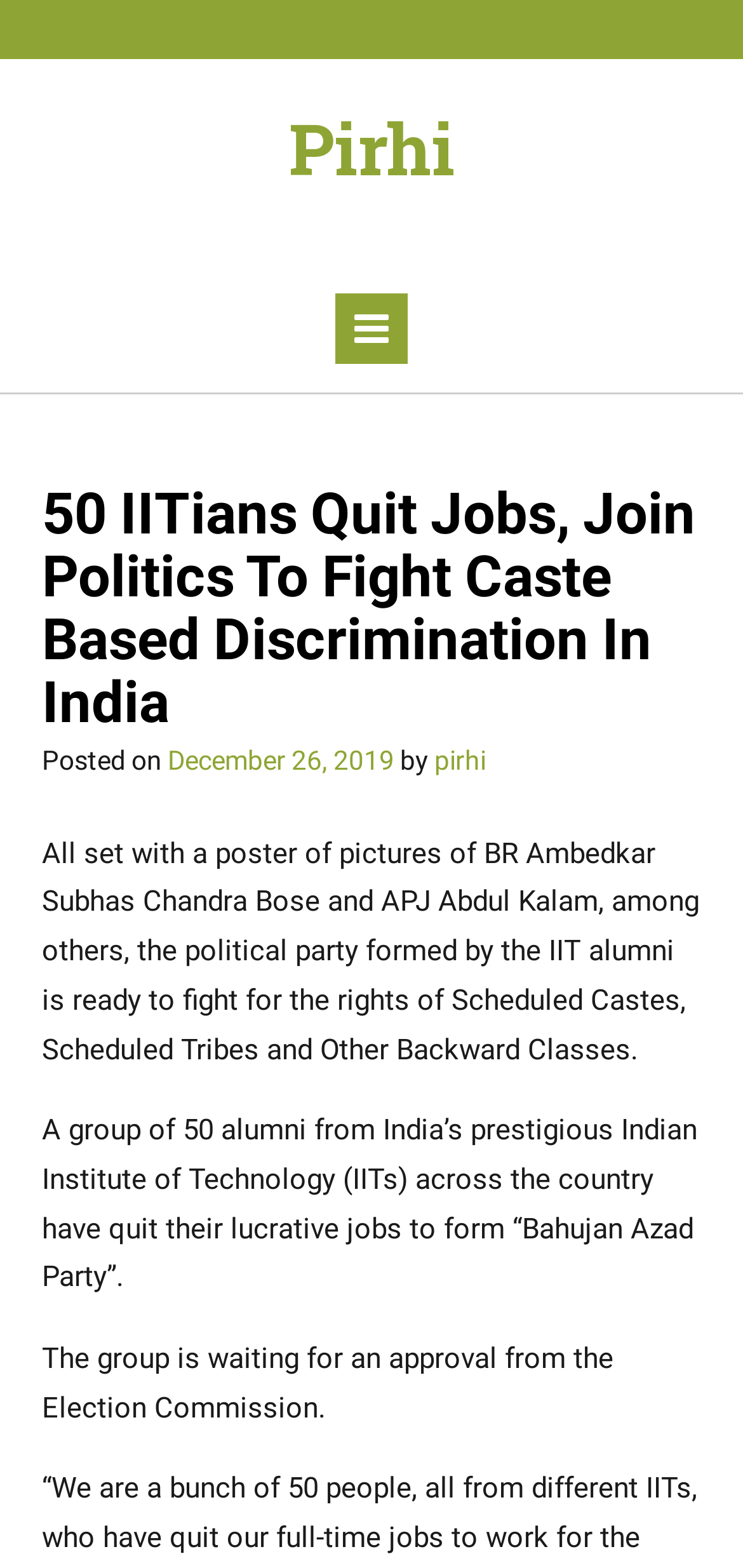Please answer the following question using a single word or phrase: 
What is the name of the political party formed by IIT alumni?

Bahujan Azad Party